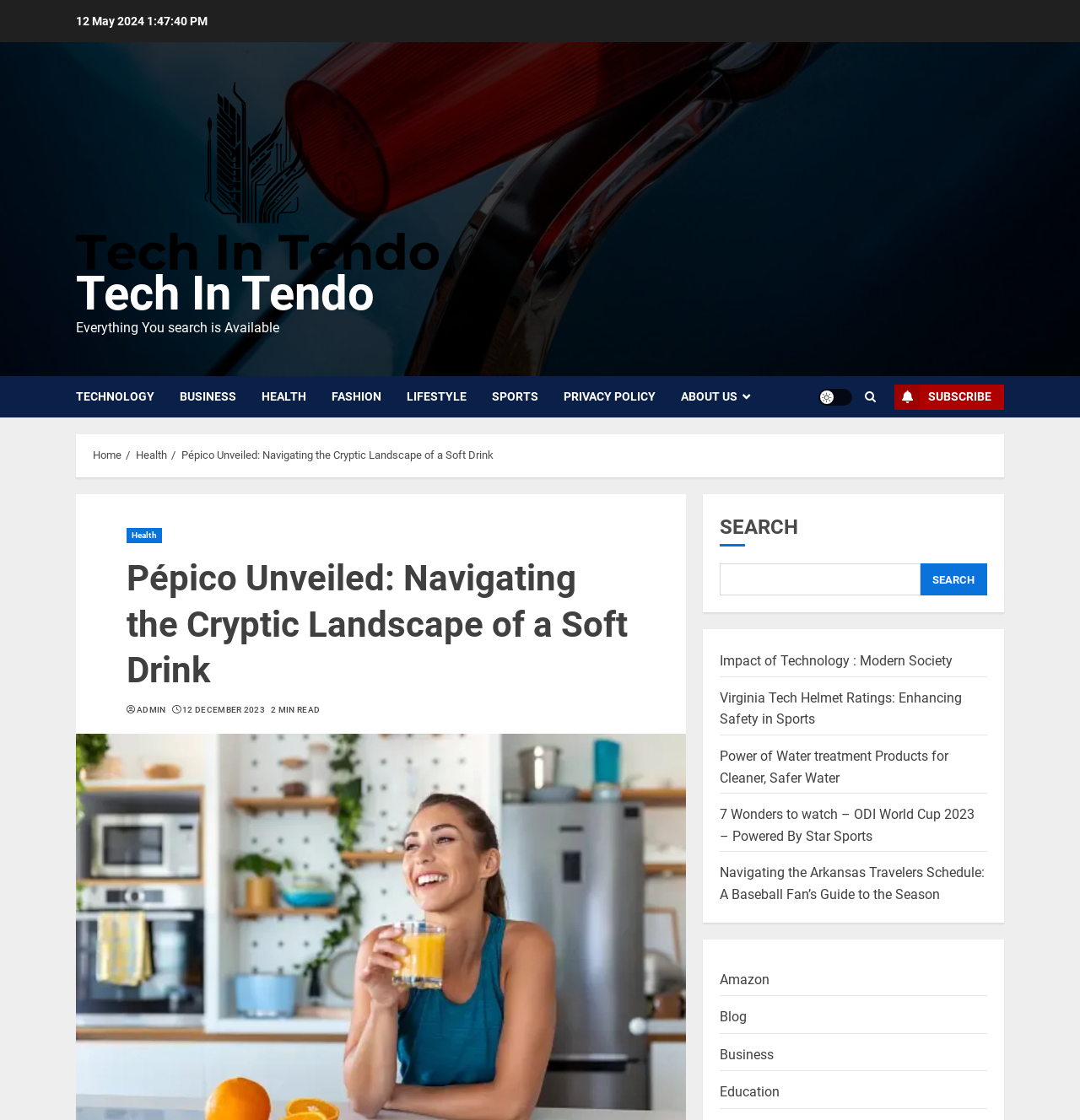Please identify the bounding box coordinates of the element's region that should be clicked to execute the following instruction: "Switch to Dark mode". The bounding box coordinates must be four float numbers between 0 and 1, i.e., [left, top, right, bottom].

[0.758, 0.347, 0.789, 0.362]